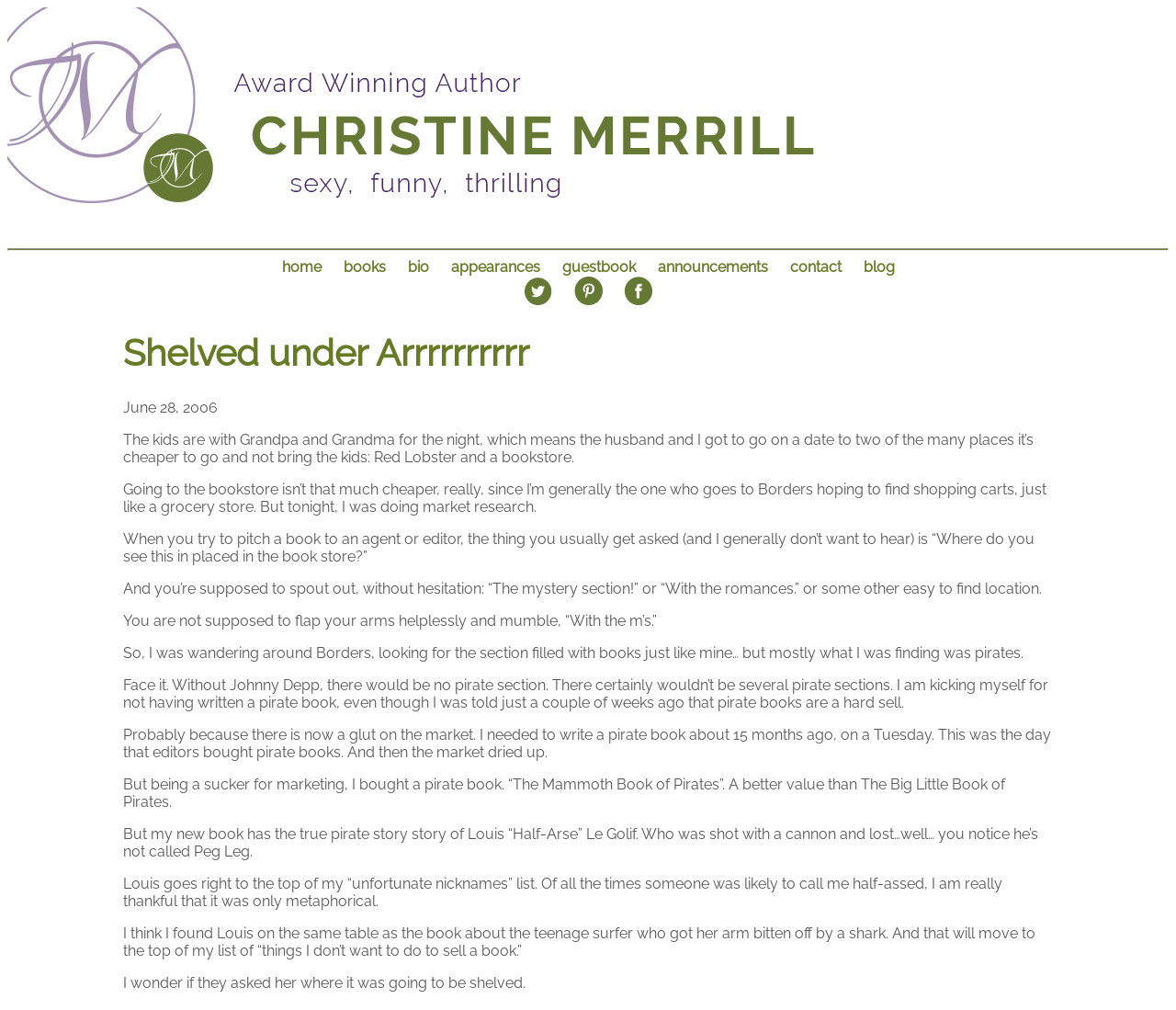Identify the coordinates of the bounding box for the element that must be clicked to accomplish the instruction: "Read the article on how to install memcached server on Windows as a service".

None